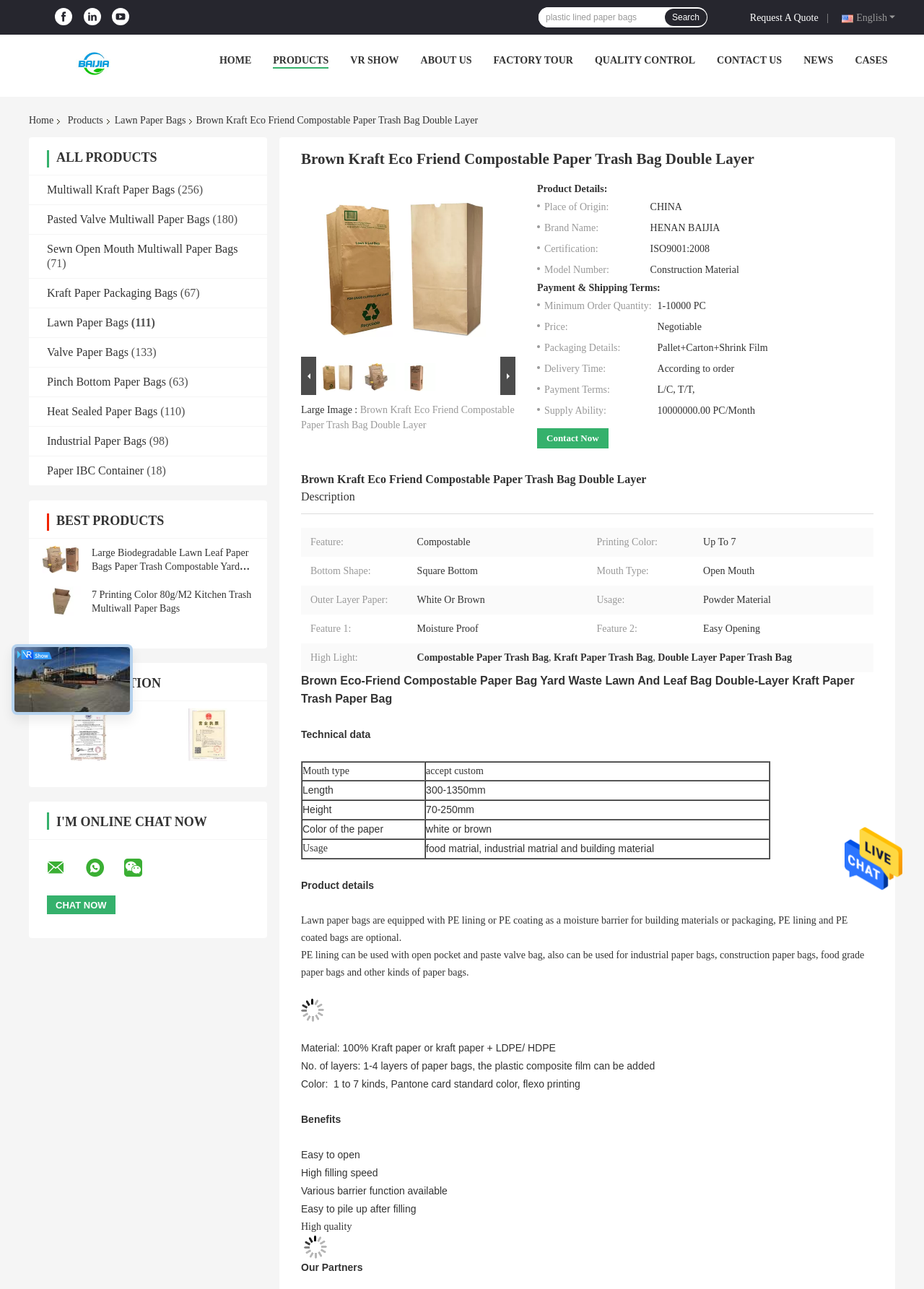What is the company name of the website?
Give a one-word or short phrase answer based on the image.

Henan Baijia New Energy-saving Materials Co., Ltd.